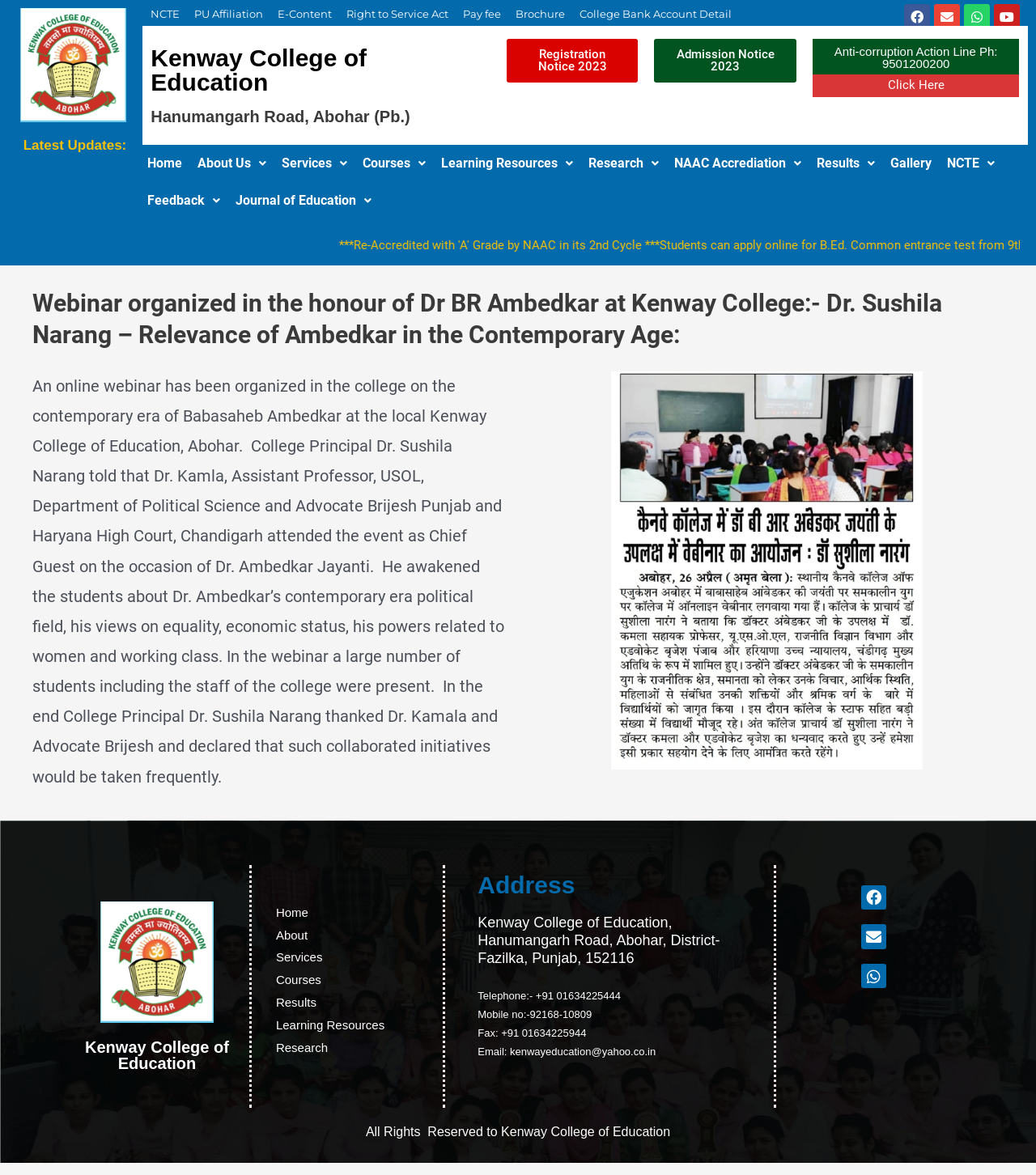Identify and provide the bounding box coordinates of the UI element described: "Anti-corruption Action Line Ph: 9501200200". The coordinates should be formatted as [left, top, right, bottom], with each number being a float between 0 and 1.

[0.805, 0.038, 0.963, 0.06]